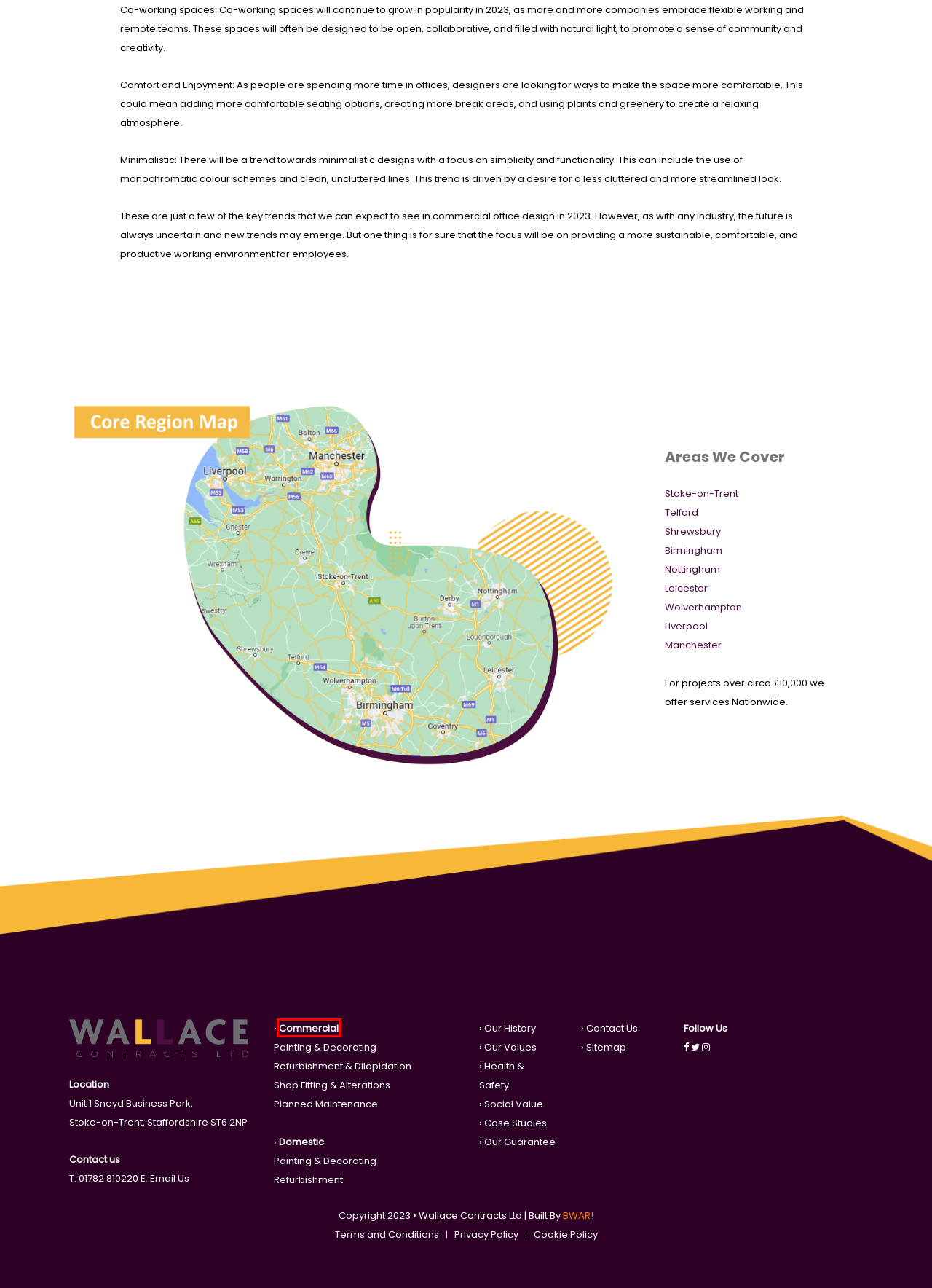Examine the screenshot of a webpage featuring a red bounding box and identify the best matching webpage description for the new page that results from clicking the element within the box. Here are the options:
A. Cookie Policy - Wallace Contracts Ltd | Stoke-on-Trent, Staffordshire
B. Commercial Painting Liverpool | Refurbishment, Dilapidations
C. Commercial Painting Leicester | Refurbishment, Dilapidations
D. Commercial - Wallace Contracts Ltd | Stoke-on-Trent, Staffordshire
E. Privacy Policy - Wallace Contracts Ltd | Stoke-on-Trent, Staffordshire
F. Our Guarantees - Wallace Contracts Ltd | Stoke-on-Trent, Staffordshire
G. Social Value - Wallace Contracts Ltd | Stoke-on-Trent, Staffordshire
H. Terms and Conditions - Wallace Contracts Ltd | Stoke-on-Trent, Staffordshire

D